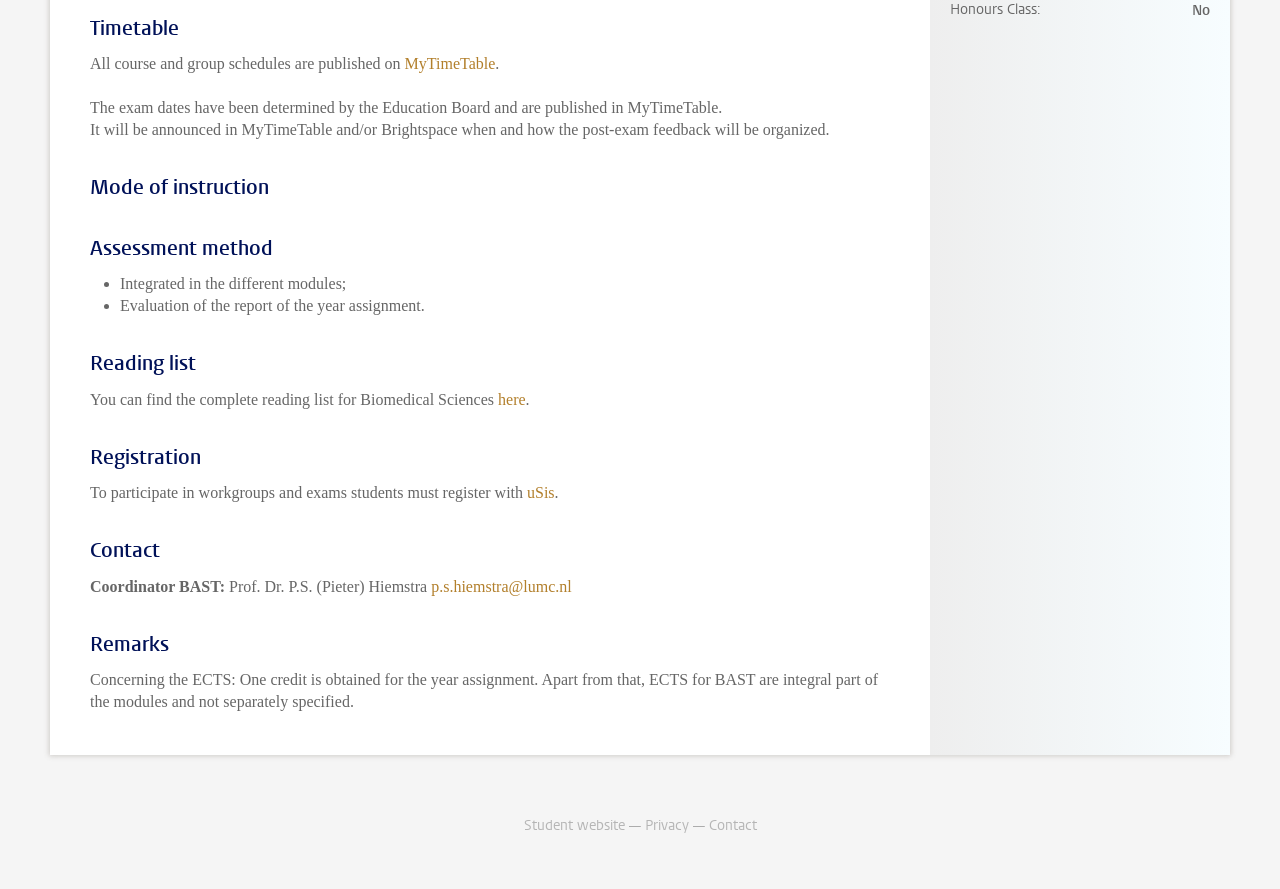What is the email address of the coordinator of BAST?
Look at the image and construct a detailed response to the question.

The answer can be found in the 'Contact' section of the webpage, where it is mentioned that 'Coordinator BAST: Prof. Dr. P.S. (Pieter) Hiemstra' and provides the email address 'p.s.hiemstra@lumc.nl'.